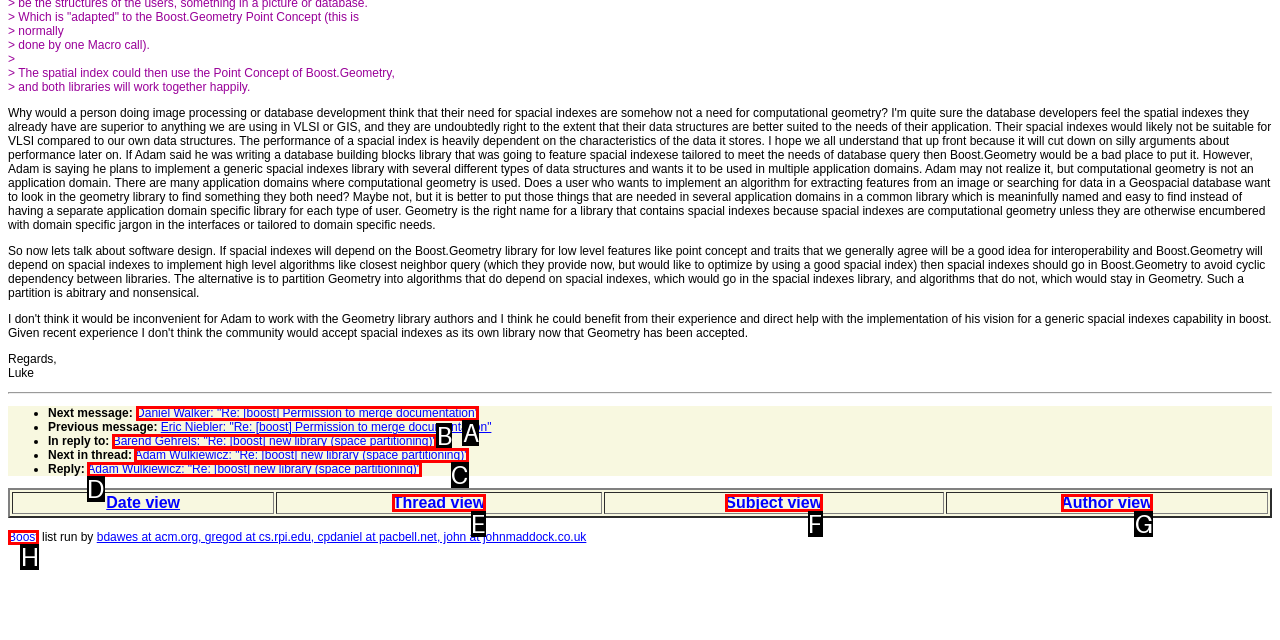Find the HTML element that suits the description: Boost
Indicate your answer with the letter of the matching option from the choices provided.

H